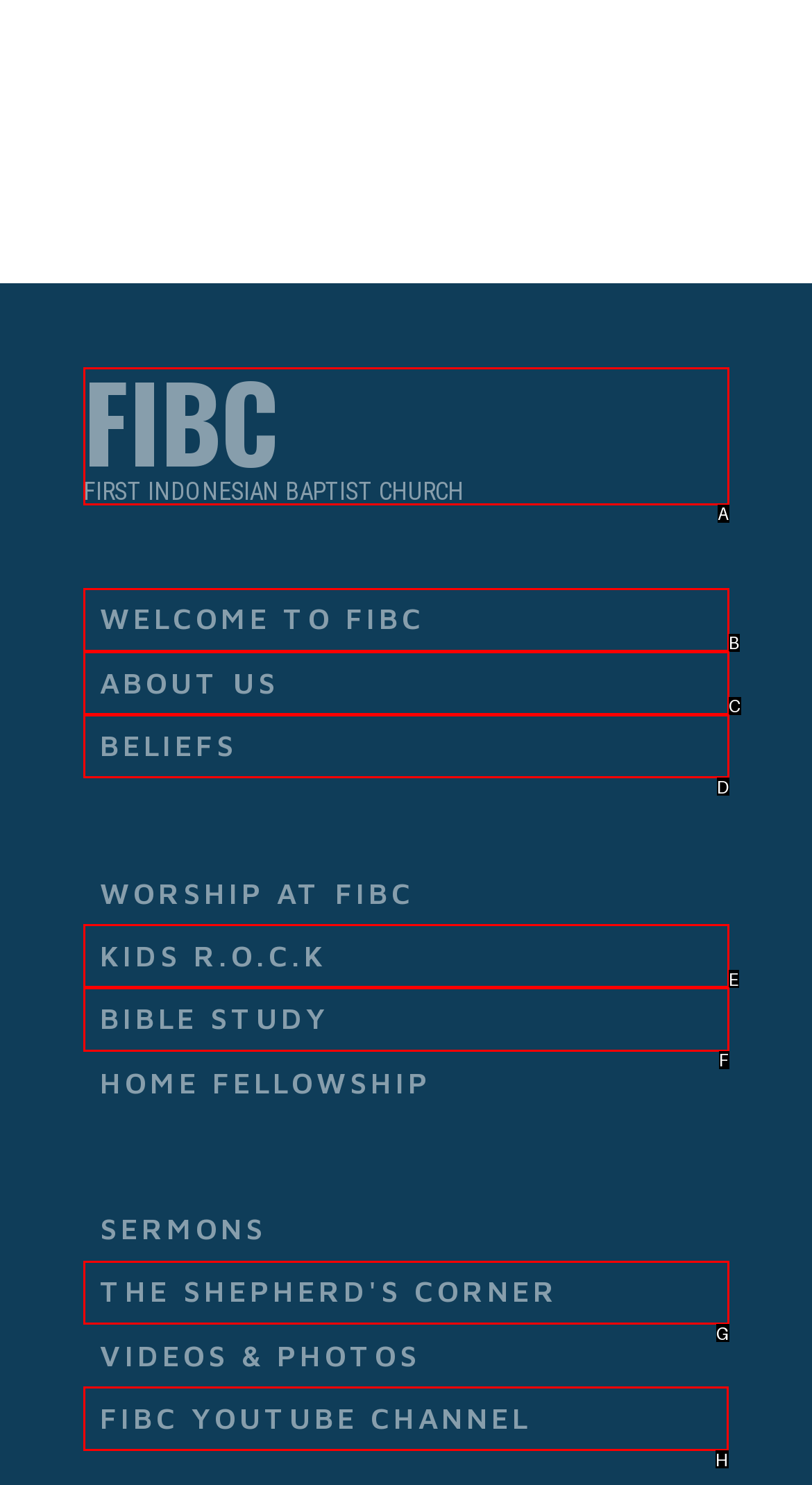Indicate which red-bounded element should be clicked to perform the task: subscribe to FIBC YouTube channel Answer with the letter of the correct option.

H